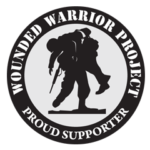What is written at the top of the logo?
Give a one-word or short-phrase answer derived from the screenshot.

WOUNDED WARRIOR PROJECT